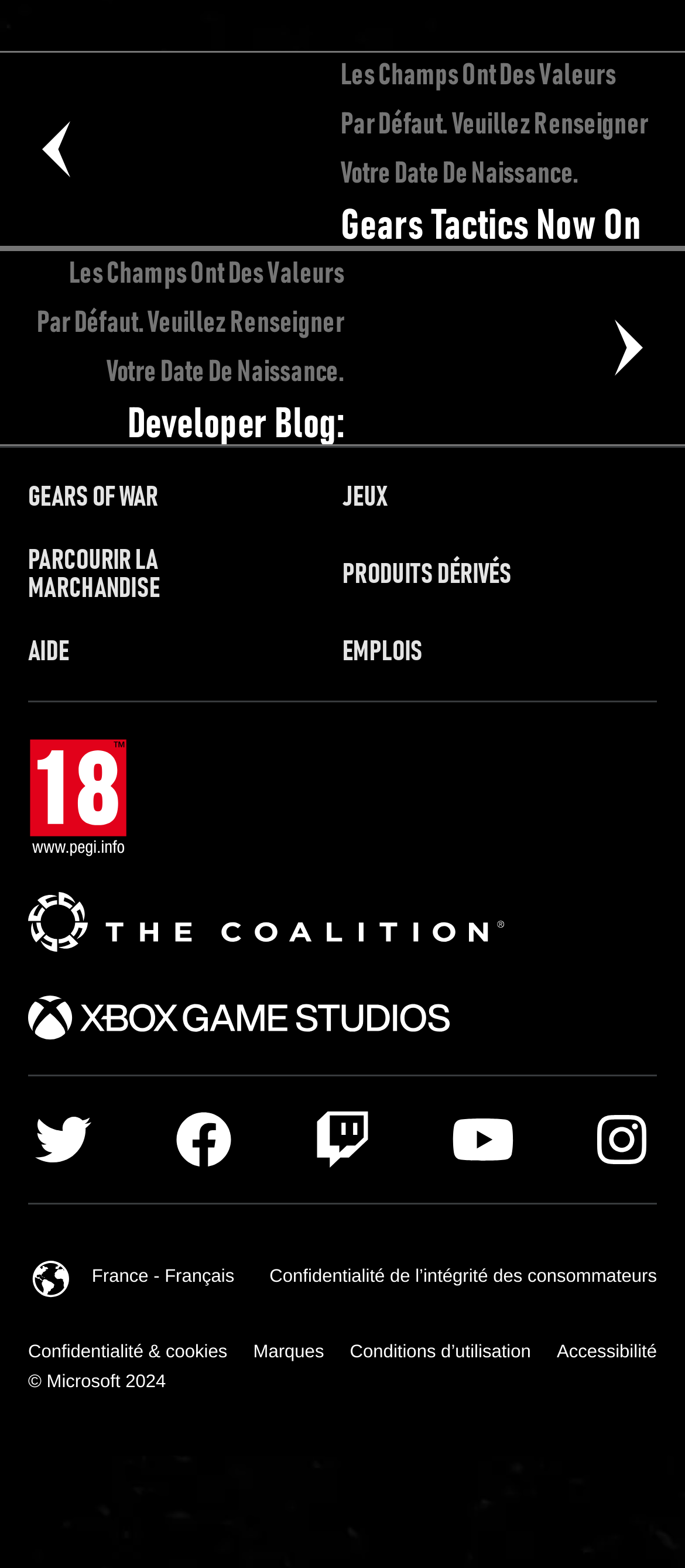Provide your answer in one word or a succinct phrase for the question: 
What is the logo of this website?

Gears of War